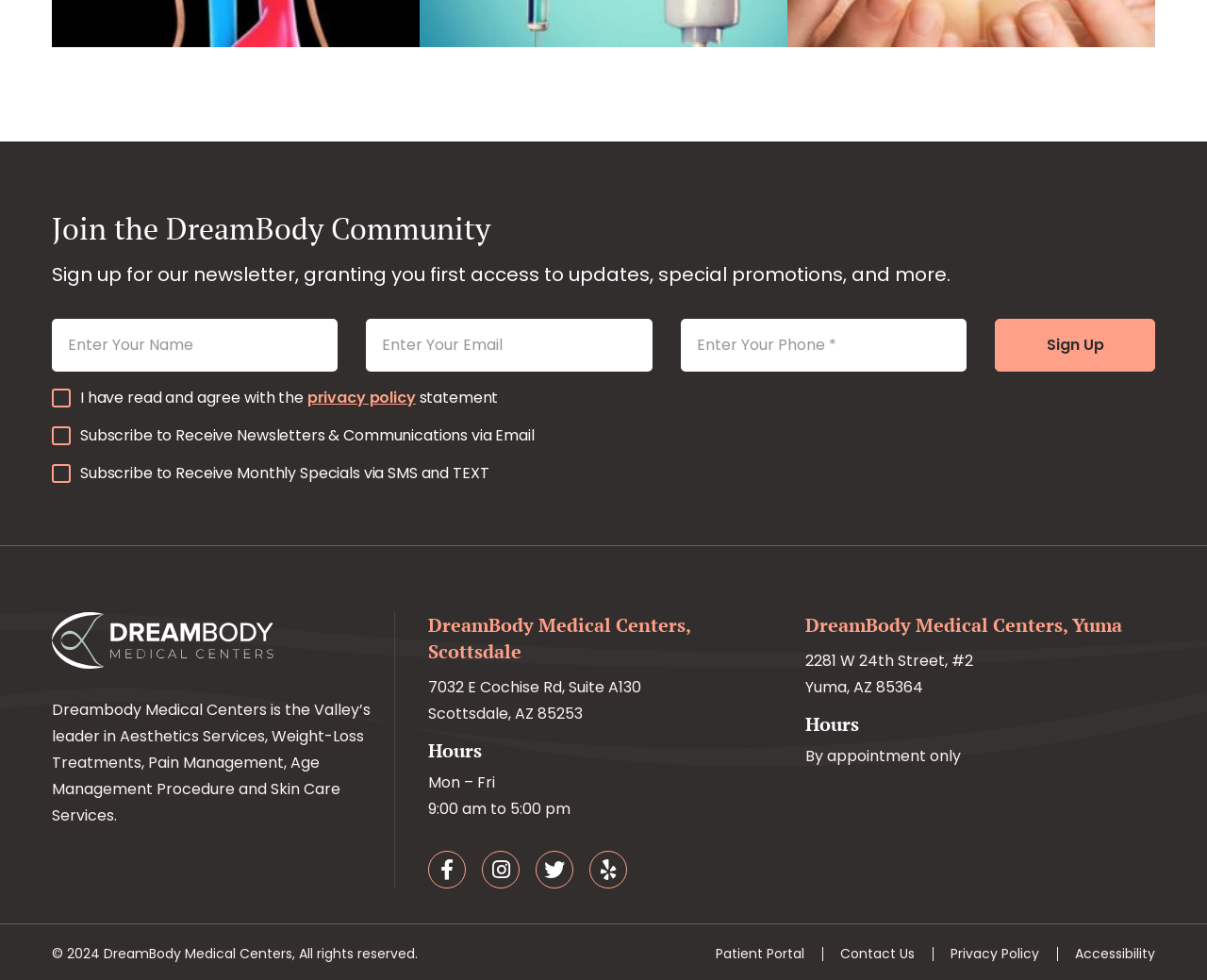Using the description "Privacy Policy", locate and provide the bounding box of the UI element.

[0.788, 0.966, 0.861, 0.98]